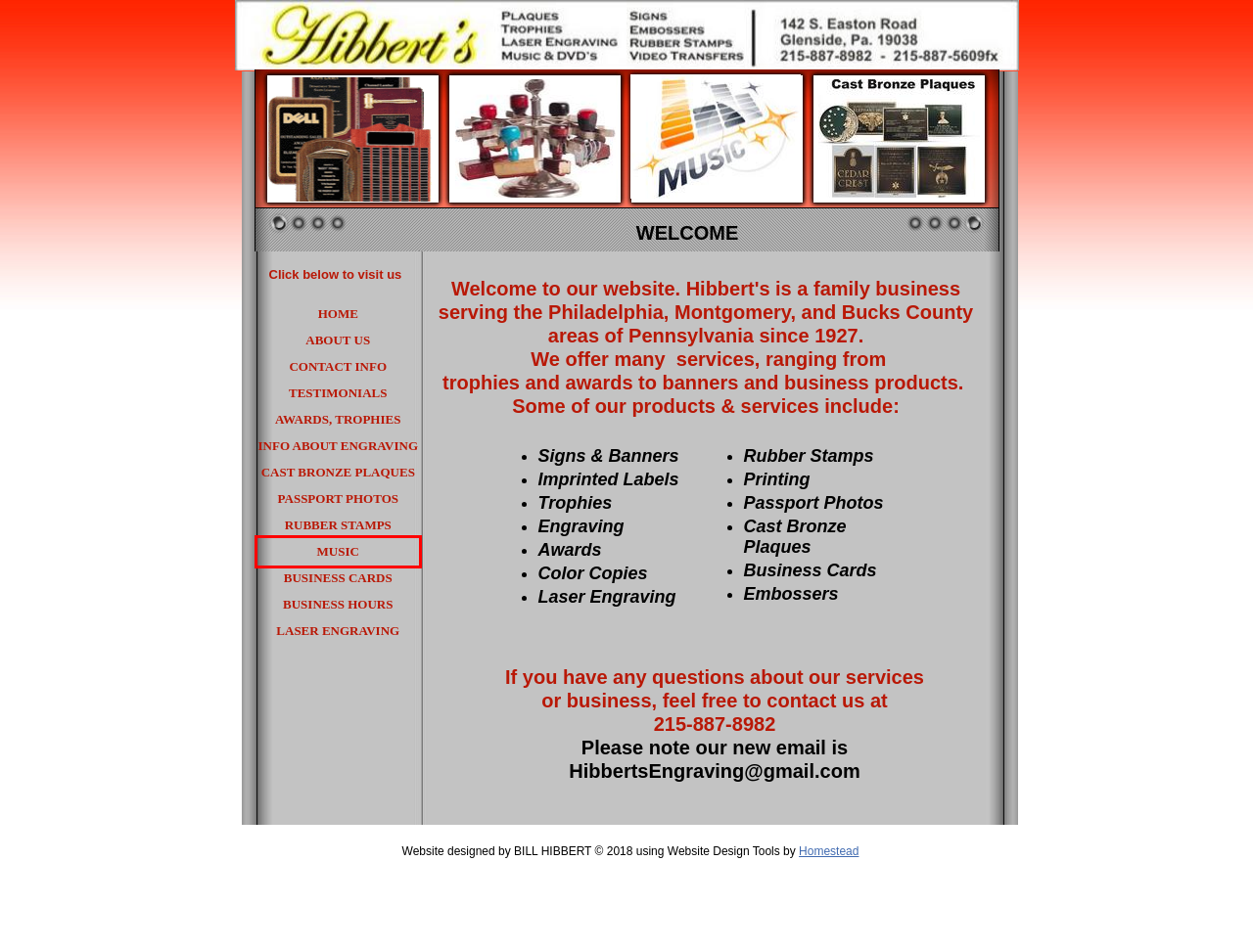Observe the provided screenshot of a webpage that has a red rectangle bounding box. Determine the webpage description that best matches the new webpage after clicking the element inside the red bounding box. Here are the candidates:
A. About Us
B. Passport-Photos
C. Products
D. LASER-ENGRAVING
E. Contact Us
F. Music
G. Cast-Bronze and Cast Aluminum Products-
H. BUSINESS-HOURS

F